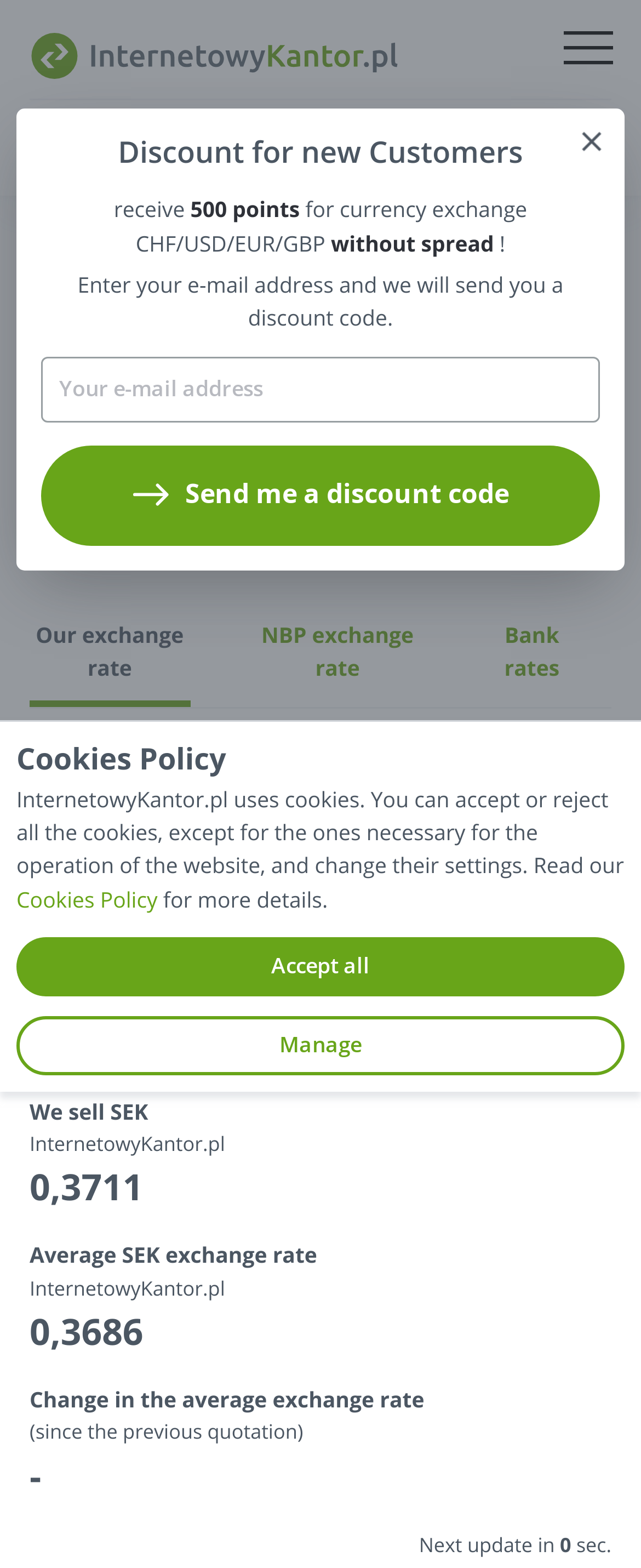From the webpage screenshot, predict the bounding box coordinates (top-left x, top-left y, bottom-right x, bottom-right y) for the UI element described here: Log in

[0.046, 0.073, 0.479, 0.115]